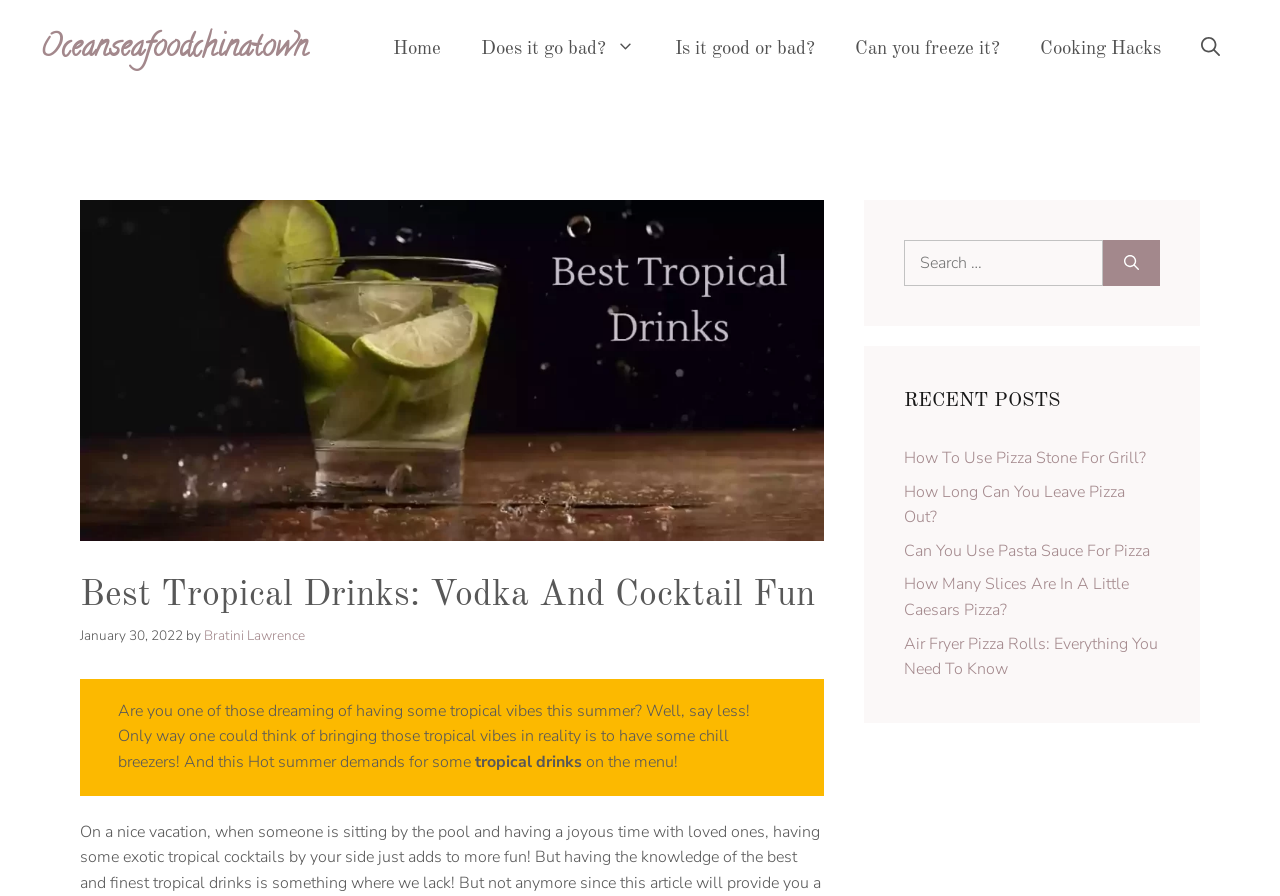Bounding box coordinates are specified in the format (top-left x, top-left y, bottom-right x, bottom-right y). All values are floating point numbers bounded between 0 and 1. Please provide the bounding box coordinate of the region this sentence describes: parent_node: Search for: aria-label="Search"

[0.862, 0.268, 0.906, 0.319]